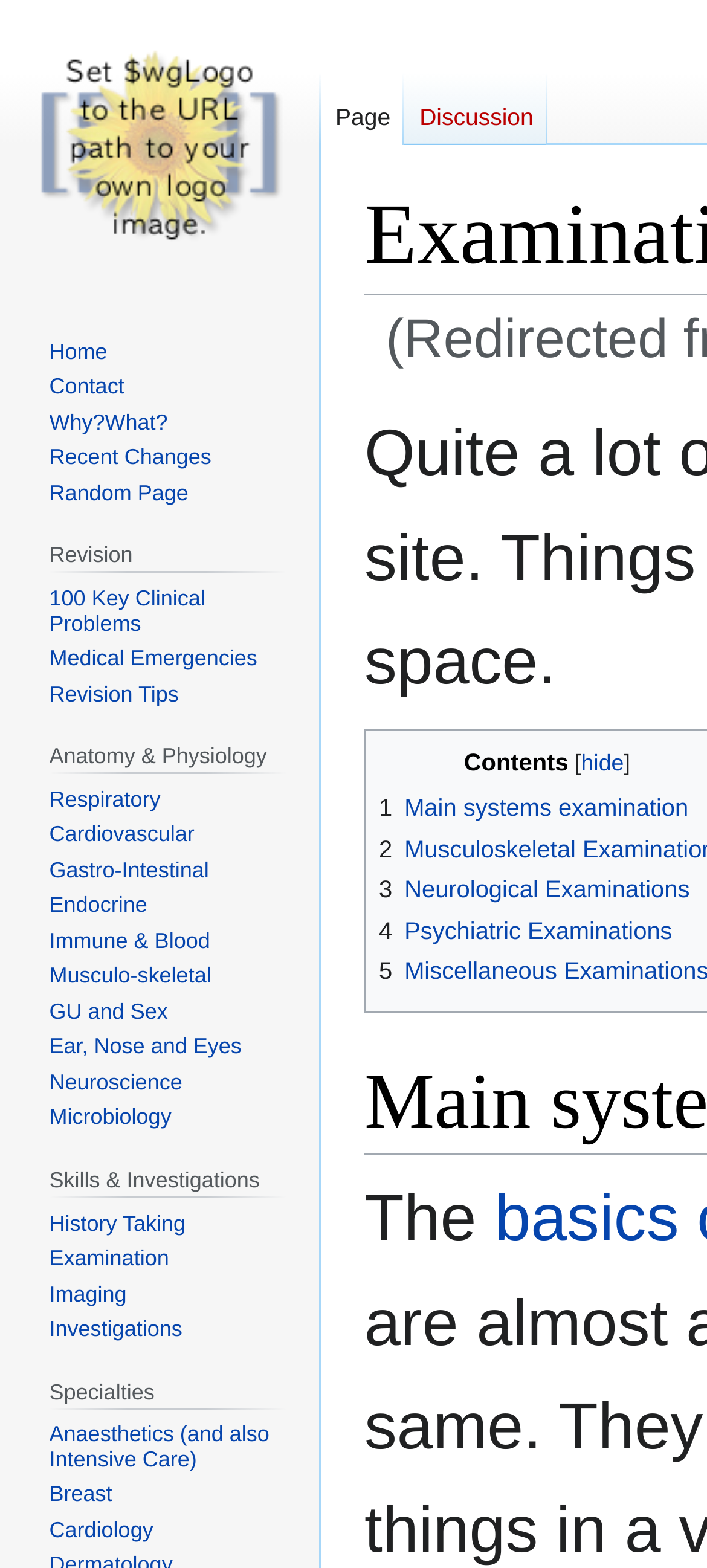What is the first link in the navigation 'Site'?
Examine the image and give a concise answer in one word or a short phrase.

Home